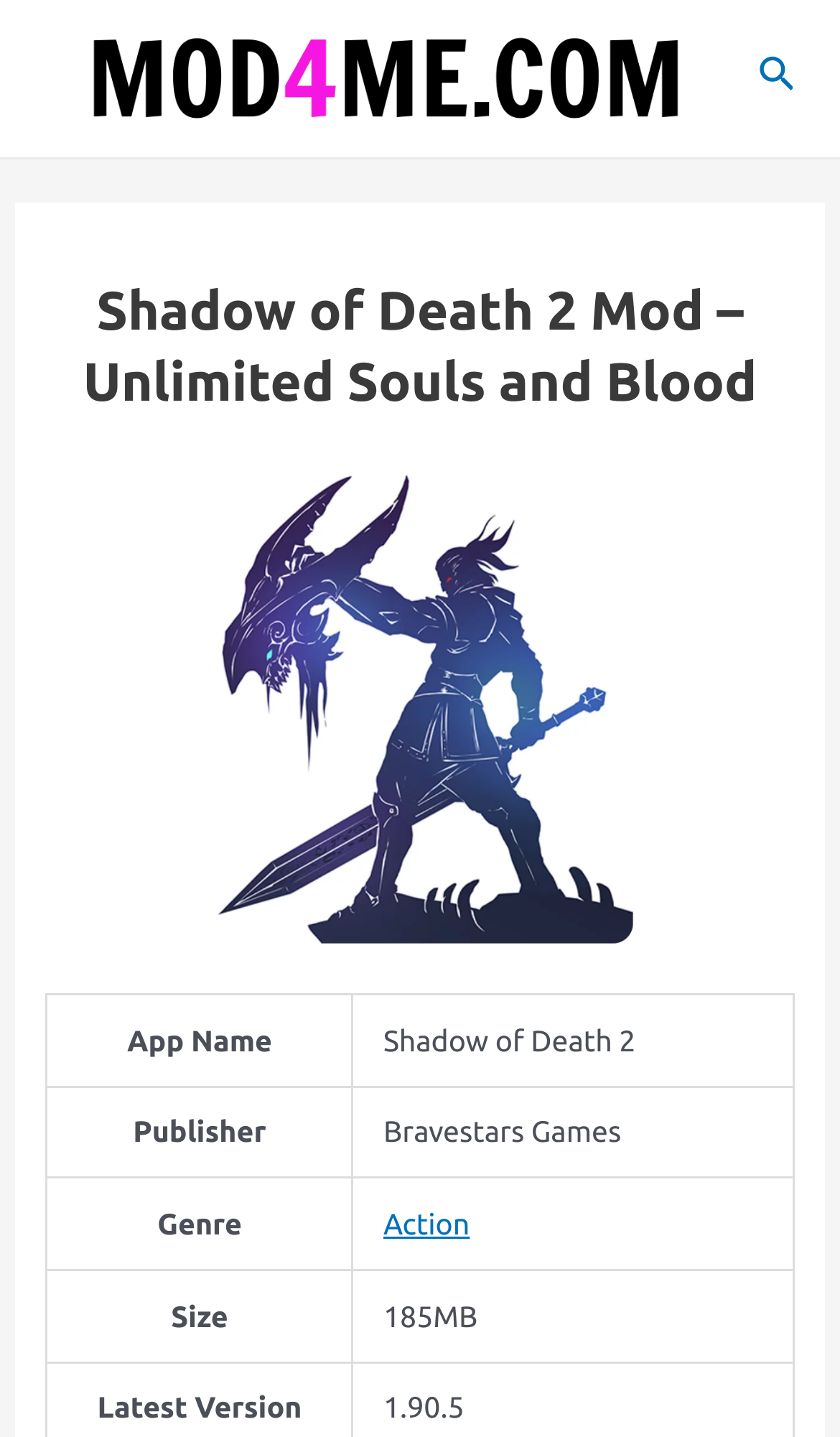Given the description: "Search", determine the bounding box coordinates of the UI element. The coordinates should be formatted as four float numbers between 0 and 1, [left, top, right, bottom].

[0.902, 0.035, 0.949, 0.074]